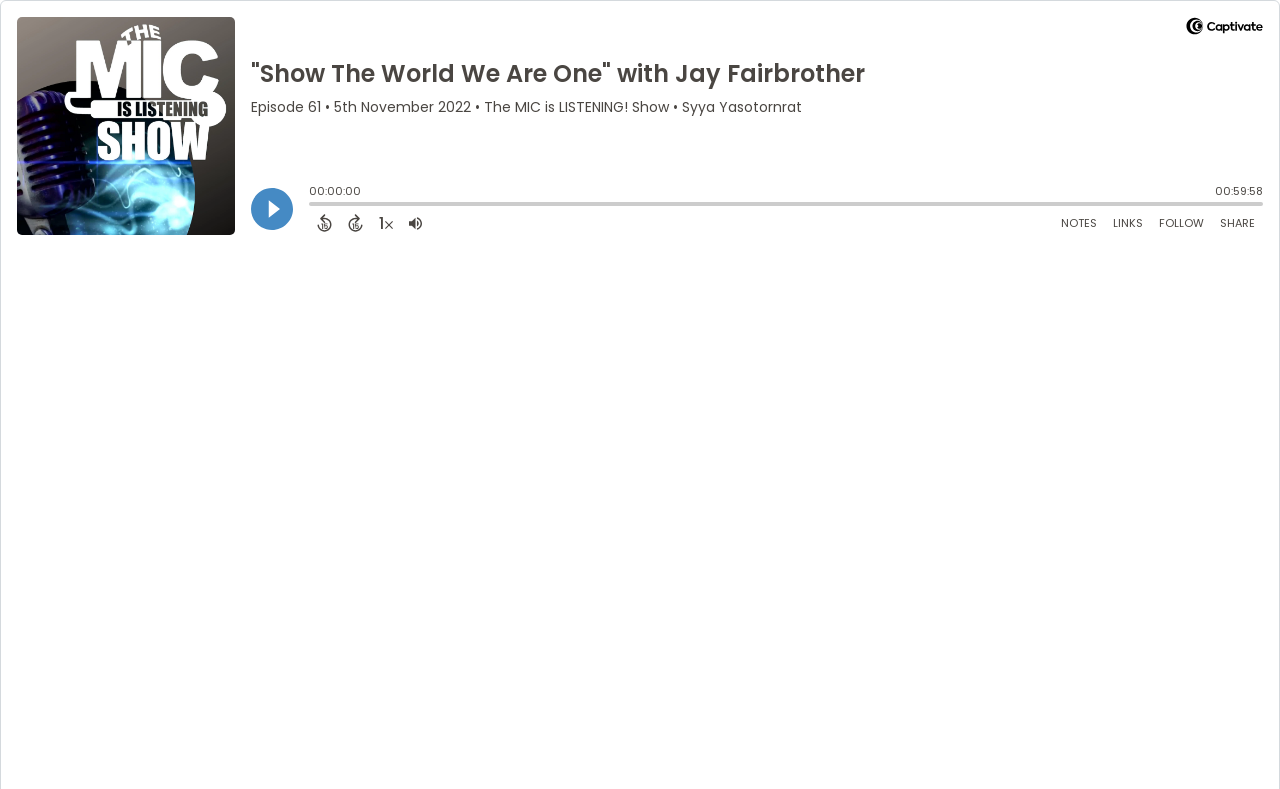Locate the bounding box coordinates of the item that should be clicked to fulfill the instruction: "Play the podcast".

[0.196, 0.238, 0.229, 0.292]